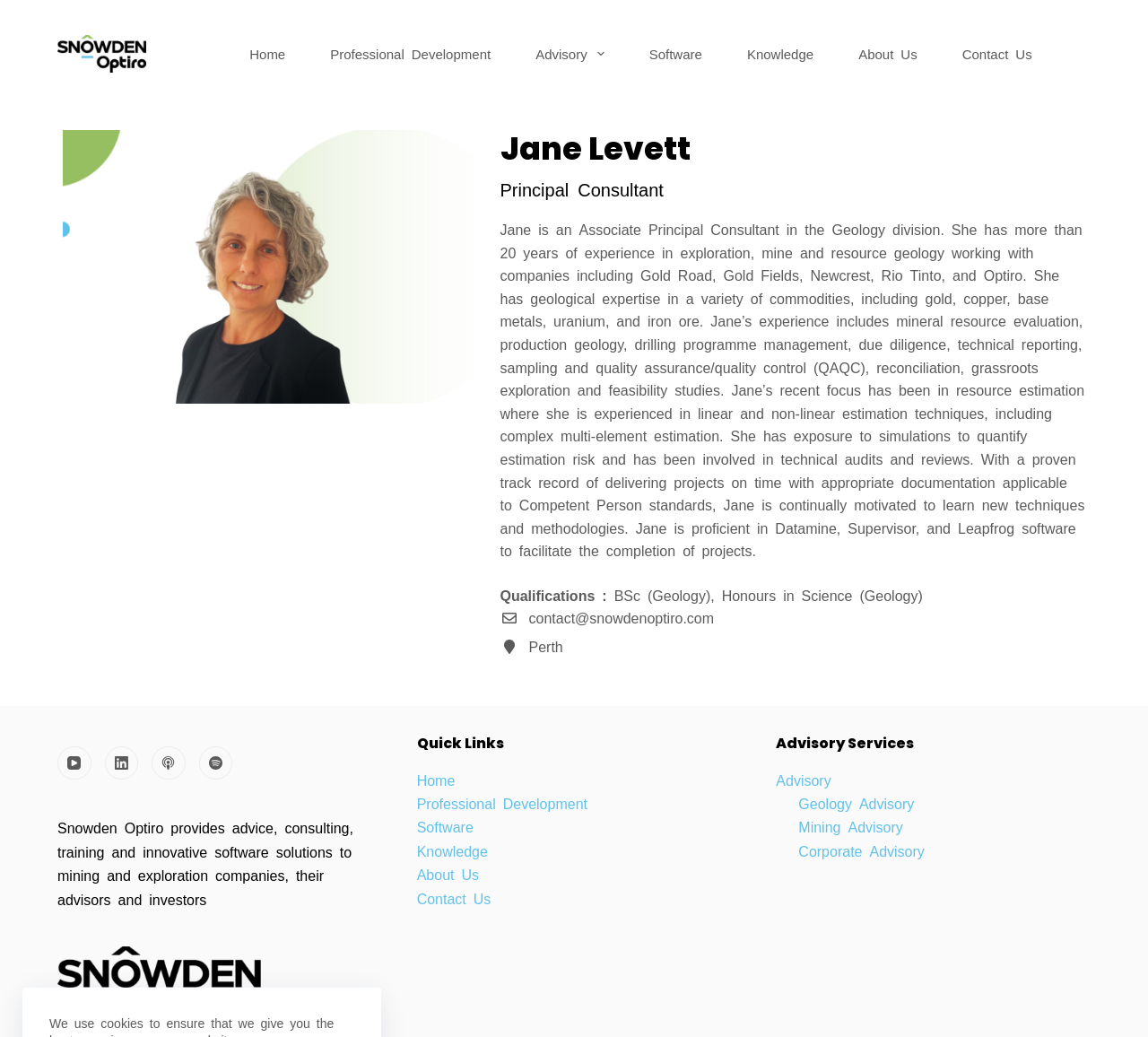Pinpoint the bounding box coordinates of the clickable area needed to execute the instruction: "Watch Snowden Optiro's YouTube videos". The coordinates should be specified as four float numbers between 0 and 1, i.e., [left, top, right, bottom].

[0.05, 0.72, 0.079, 0.752]